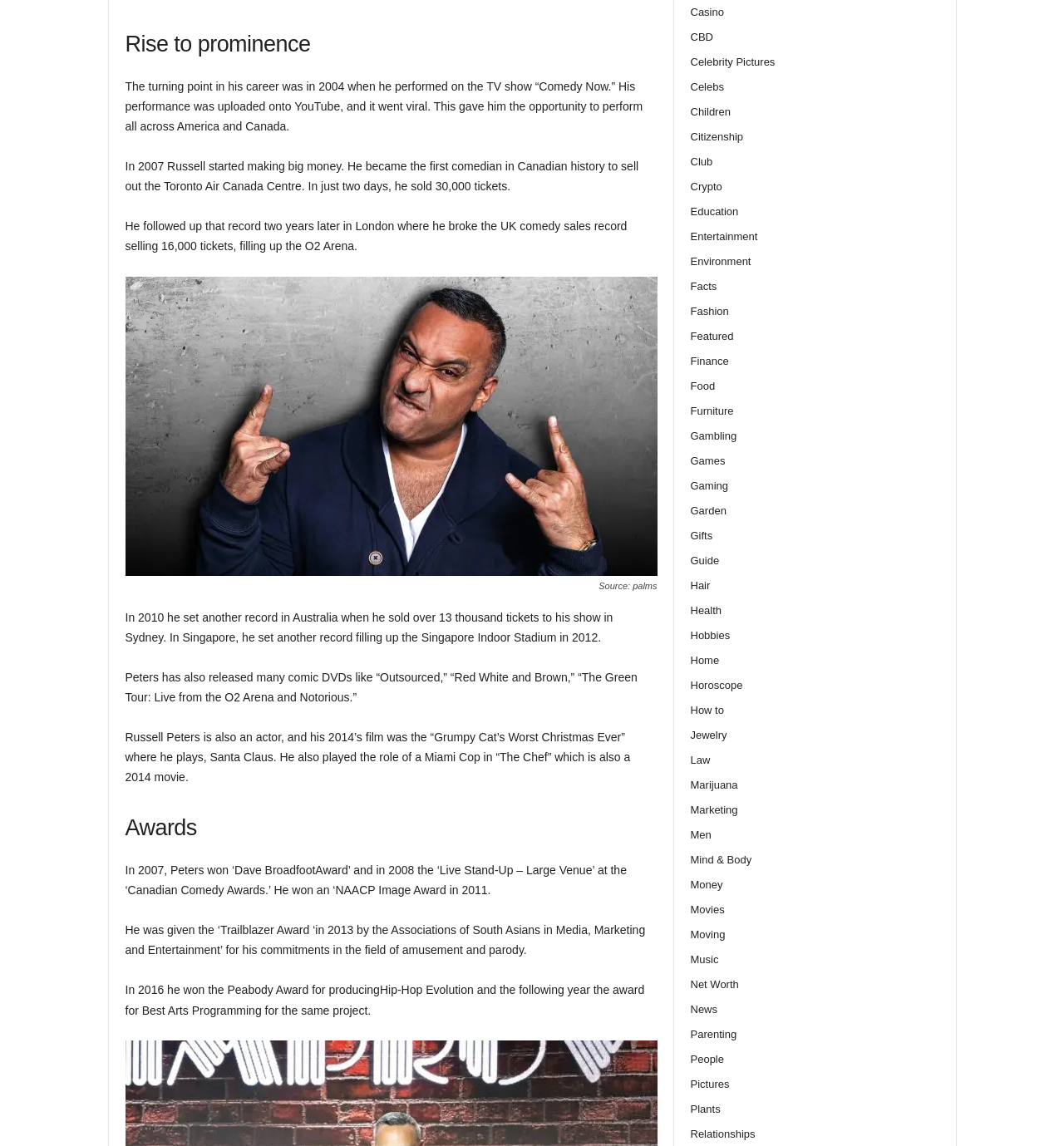What is Russell Peters' profession?
Using the image as a reference, answer the question with a short word or phrase.

Comedian and actor